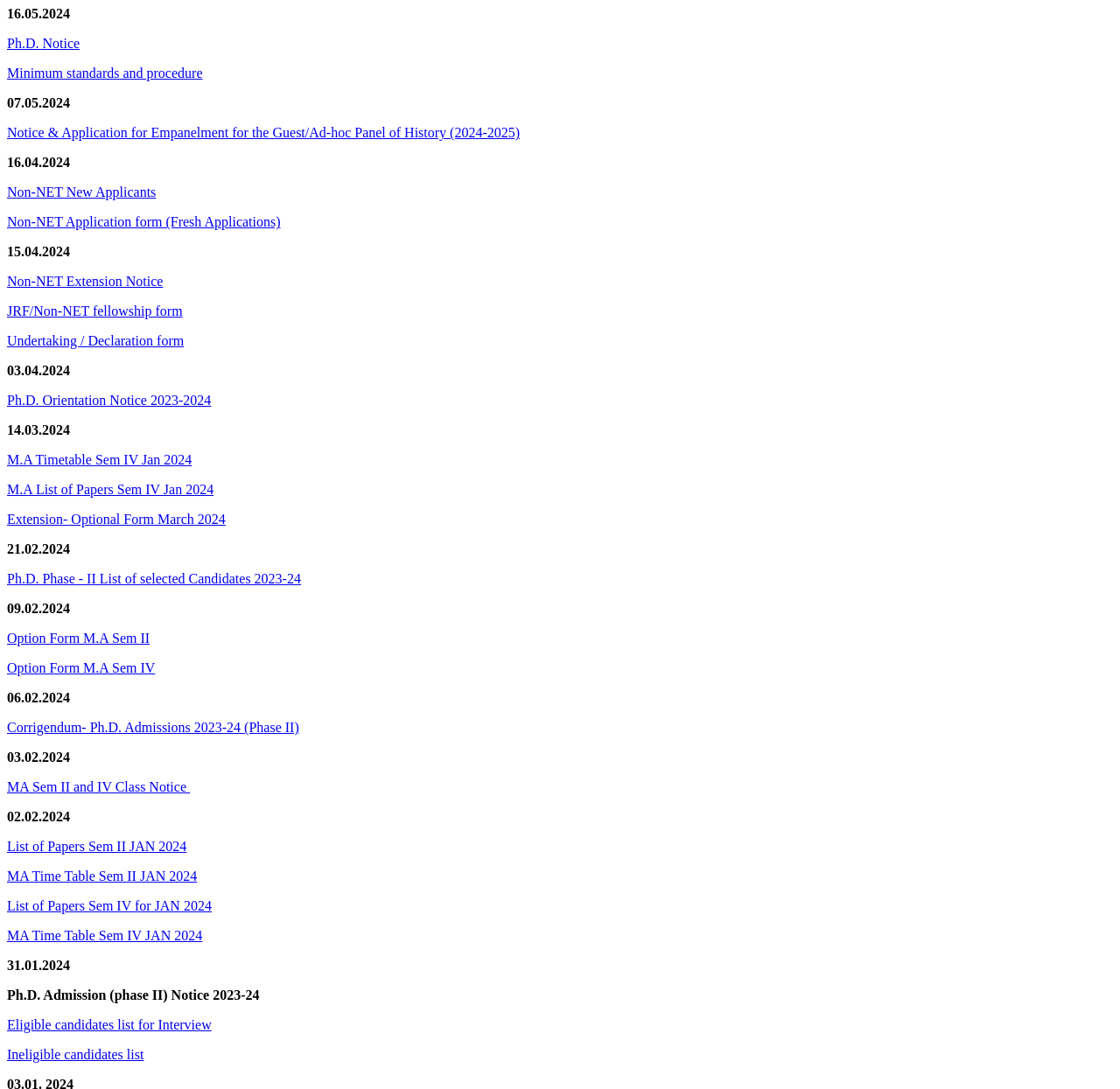Answer the following in one word or a short phrase: 
What is the date of the 'M.A Timetable Sem IV Jan 2024' notice?

14.03.2024